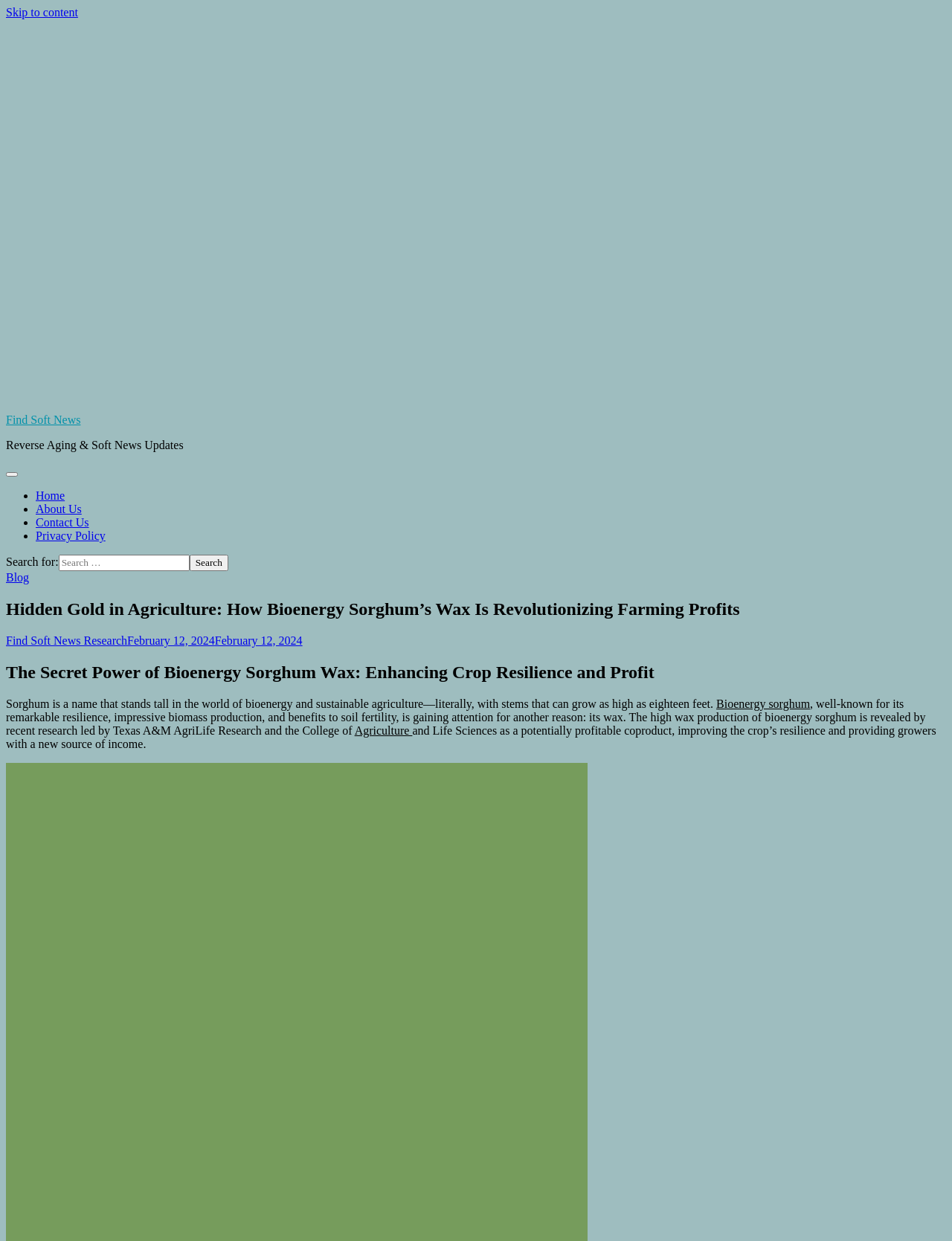Utilize the information from the image to answer the question in detail:
How many navigation links are available?

At the top of the webpage, I count 4 navigation links: Home, About Us, Contact Us, and Privacy Policy, which are separated by list markers and are likely used to navigate to different sections of the website.